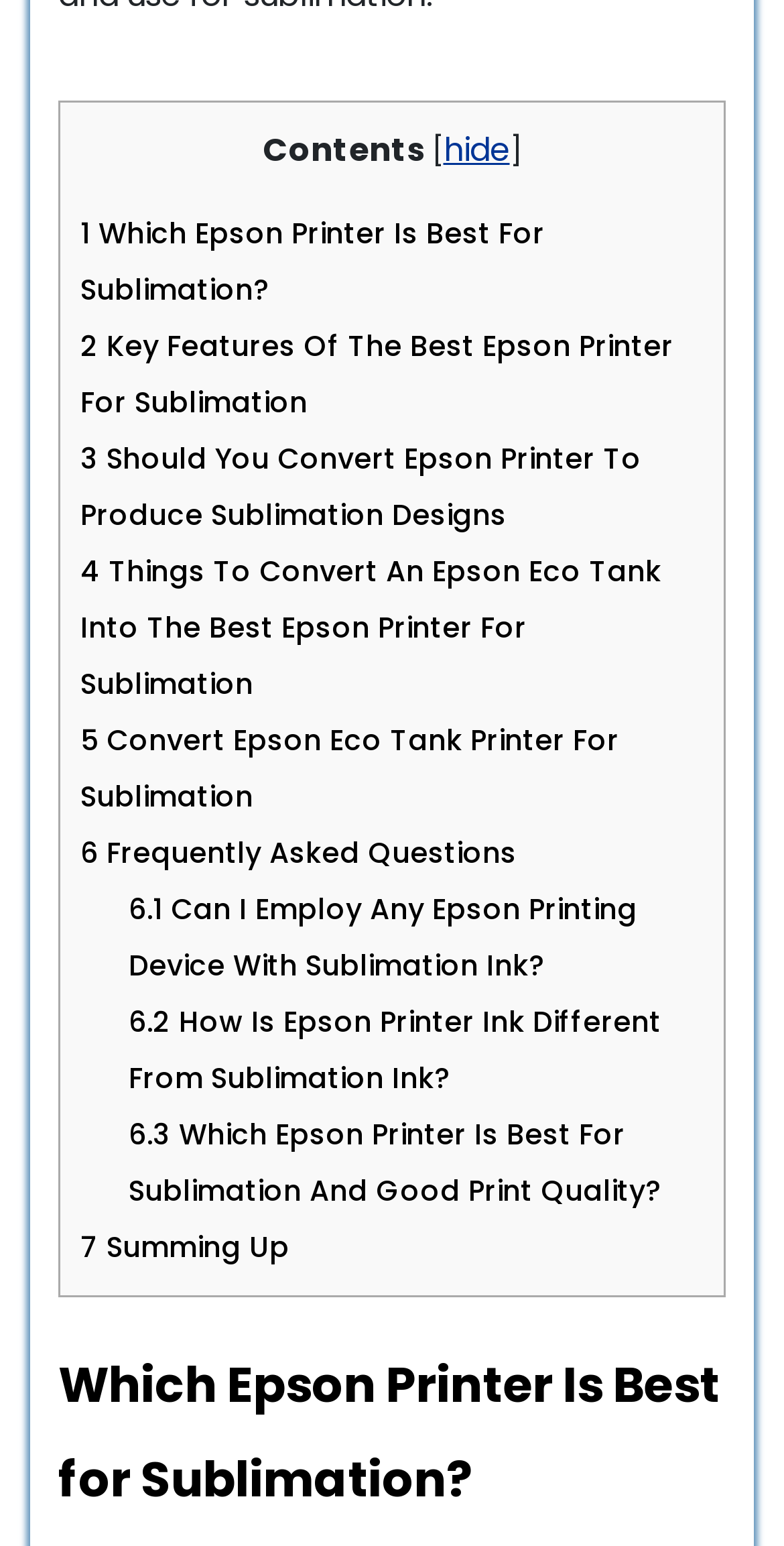Please identify the bounding box coordinates of the element that needs to be clicked to perform the following instruction: "View 'Frequently Asked Questions'".

[0.103, 0.538, 0.659, 0.564]